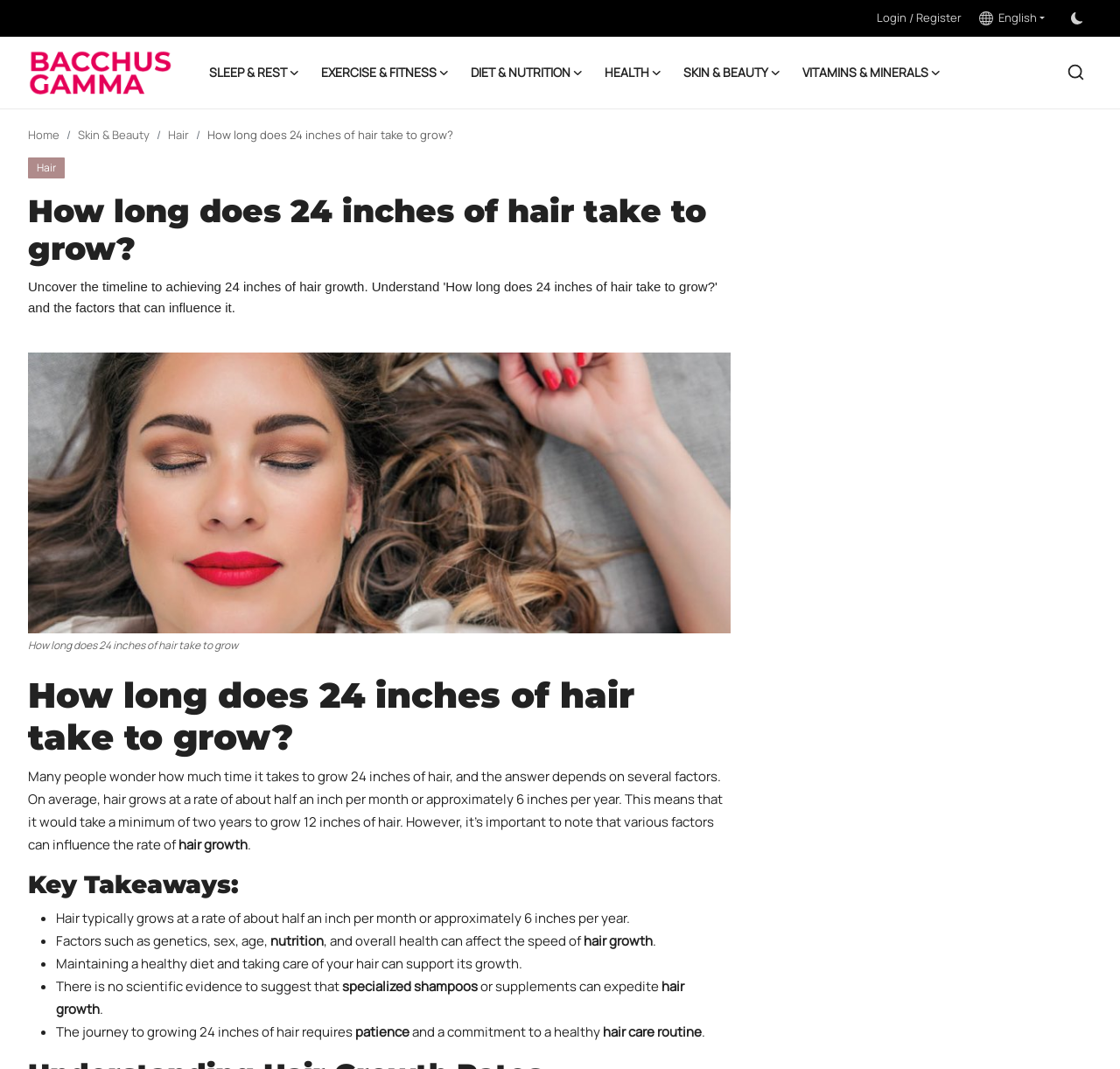What is the topic of the webpage?
Using the visual information, reply with a single word or short phrase.

Hair growth